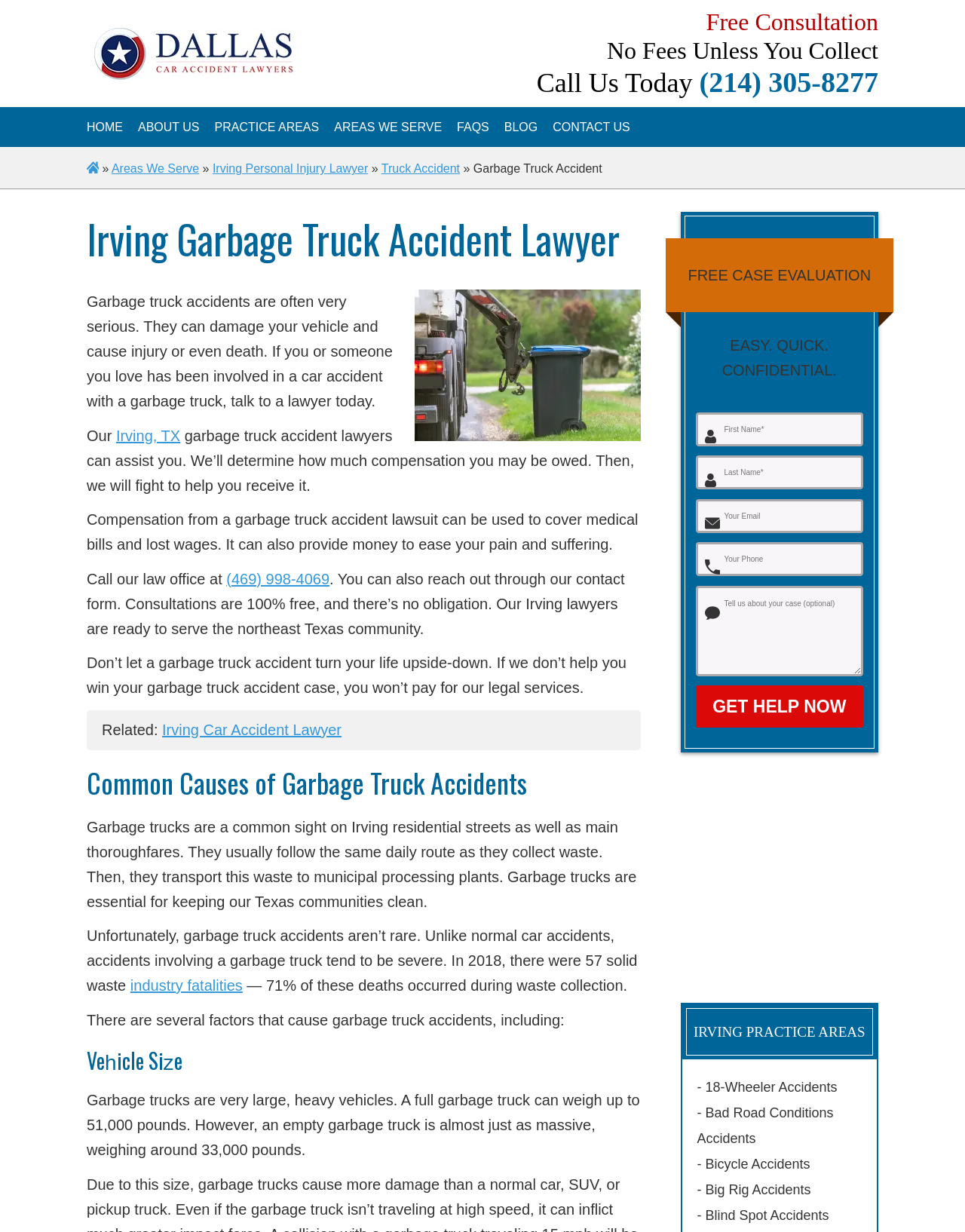Determine the bounding box coordinates for the clickable element required to fulfill the instruction: "Call the phone number (214) 305-8277". Provide the coordinates as four float numbers between 0 and 1, i.e., [left, top, right, bottom].

[0.725, 0.054, 0.91, 0.079]